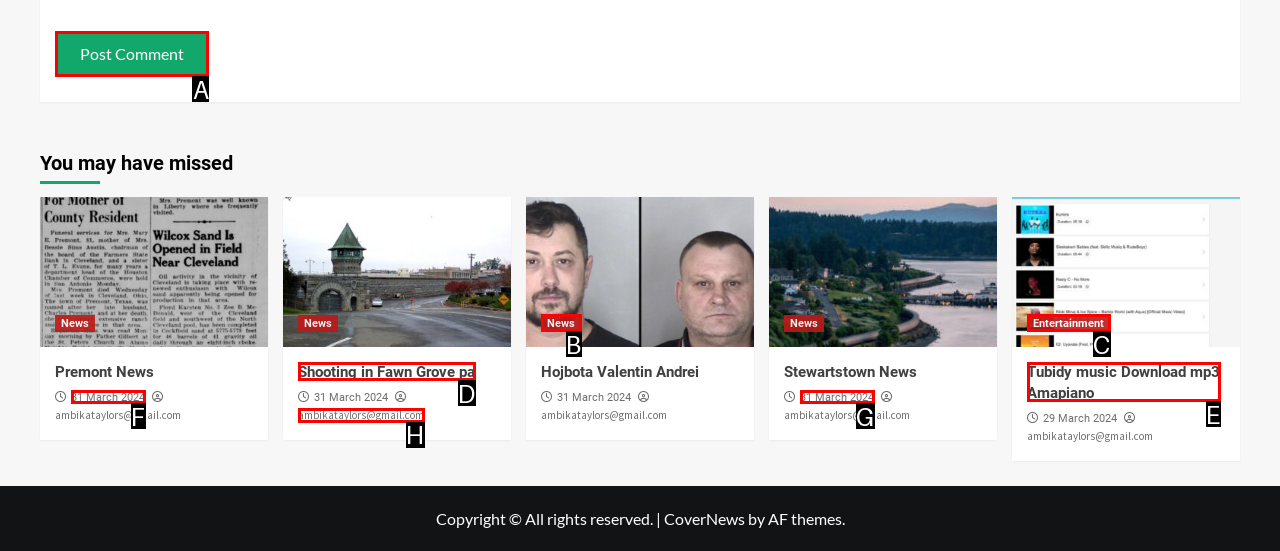What is the letter of the UI element you should click to Click the 'Post Comment' button? Provide the letter directly.

A